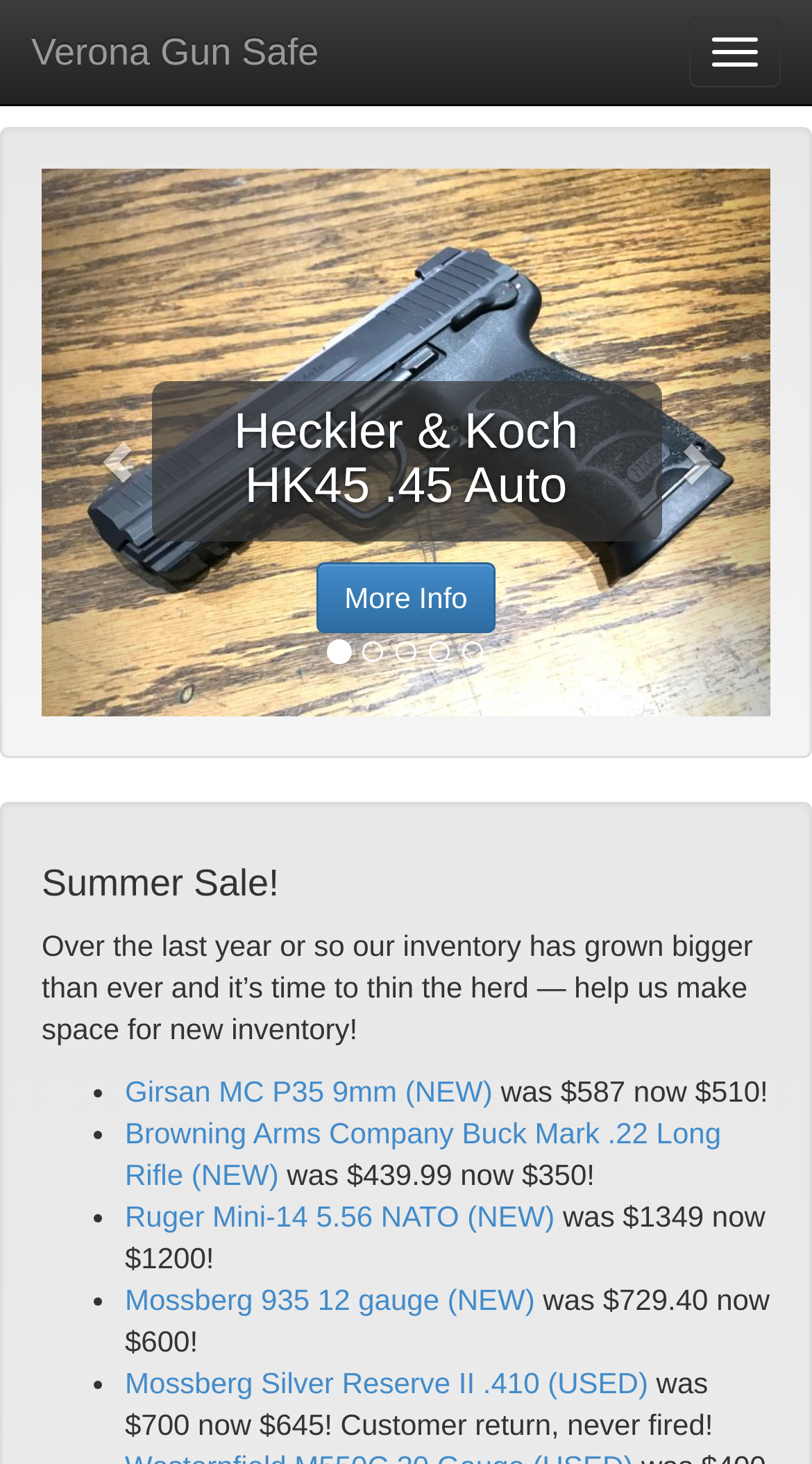Indicate the bounding box coordinates of the clickable region to achieve the following instruction: "go to the 'Mendele's Blog' homepage."

None